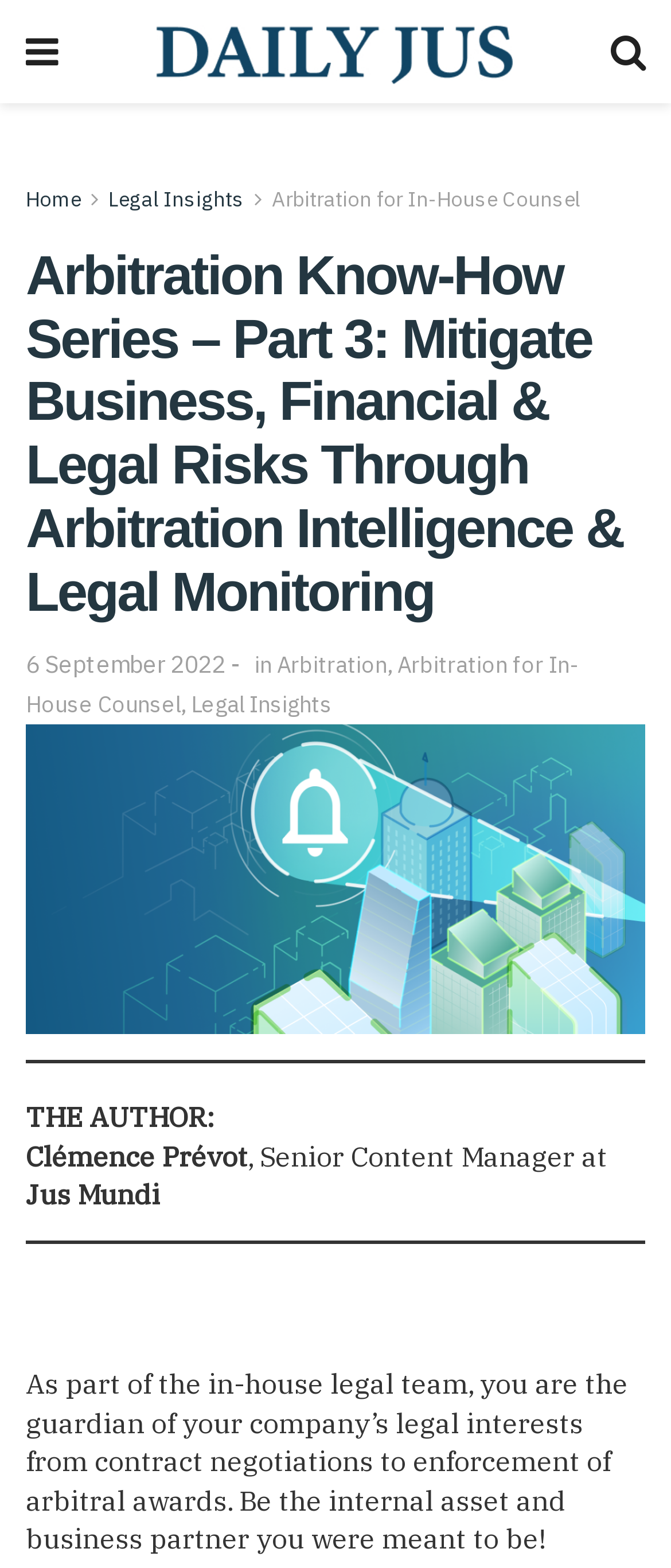Locate the bounding box coordinates of the UI element described by: "Home". The bounding box coordinates should consist of four float numbers between 0 and 1, i.e., [left, top, right, bottom].

[0.038, 0.118, 0.121, 0.134]